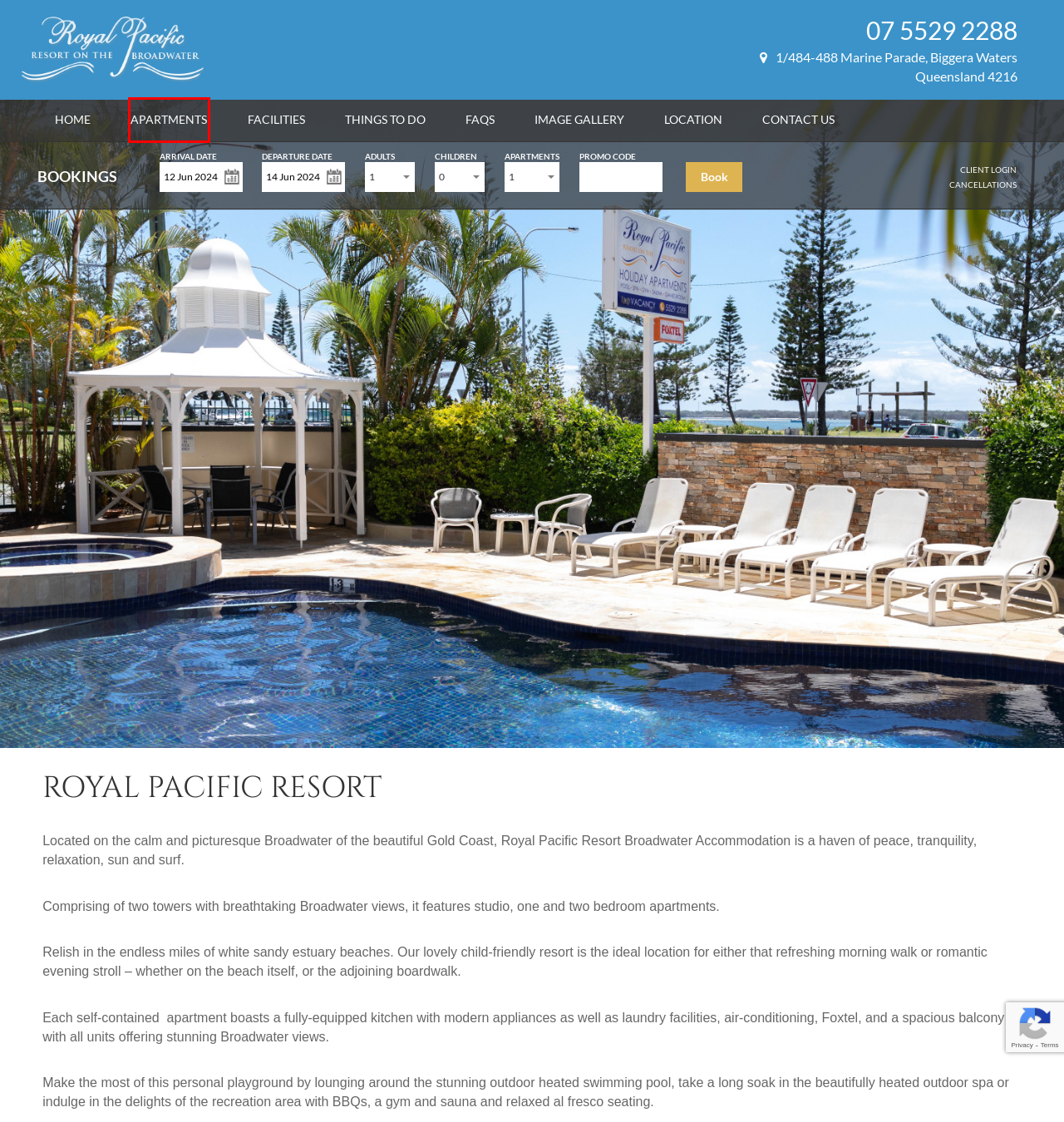A screenshot of a webpage is given with a red bounding box around a UI element. Choose the description that best matches the new webpage shown after clicking the element within the red bounding box. Here are the candidates:
A. Contact Us
B. Things to Do
C. Image Gallery
D. Home - Levart
E. Facilities
F. FAQs
G. Location
H. Apartments

H